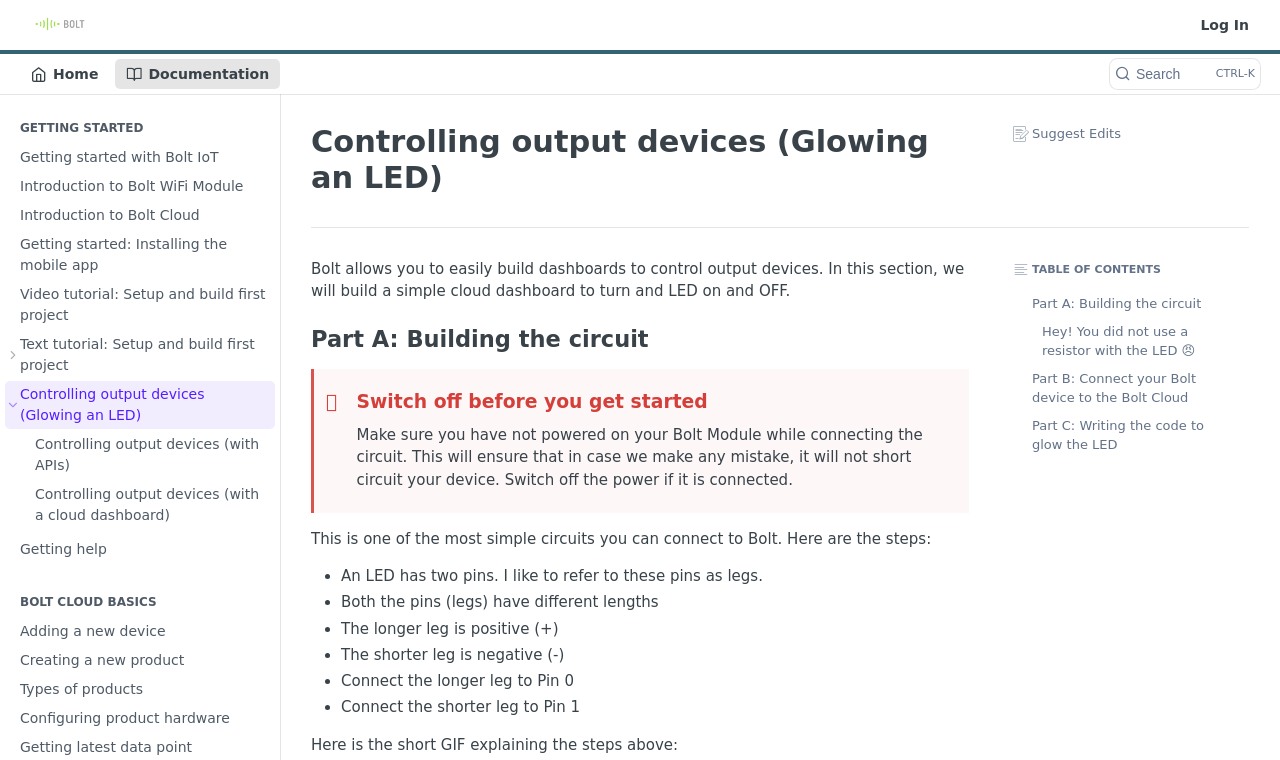Please determine the bounding box coordinates for the element that should be clicked to follow these instructions: "Click on 'Controlling output devices (with a cloud dashboard)'".

[0.016, 0.633, 0.215, 0.696]